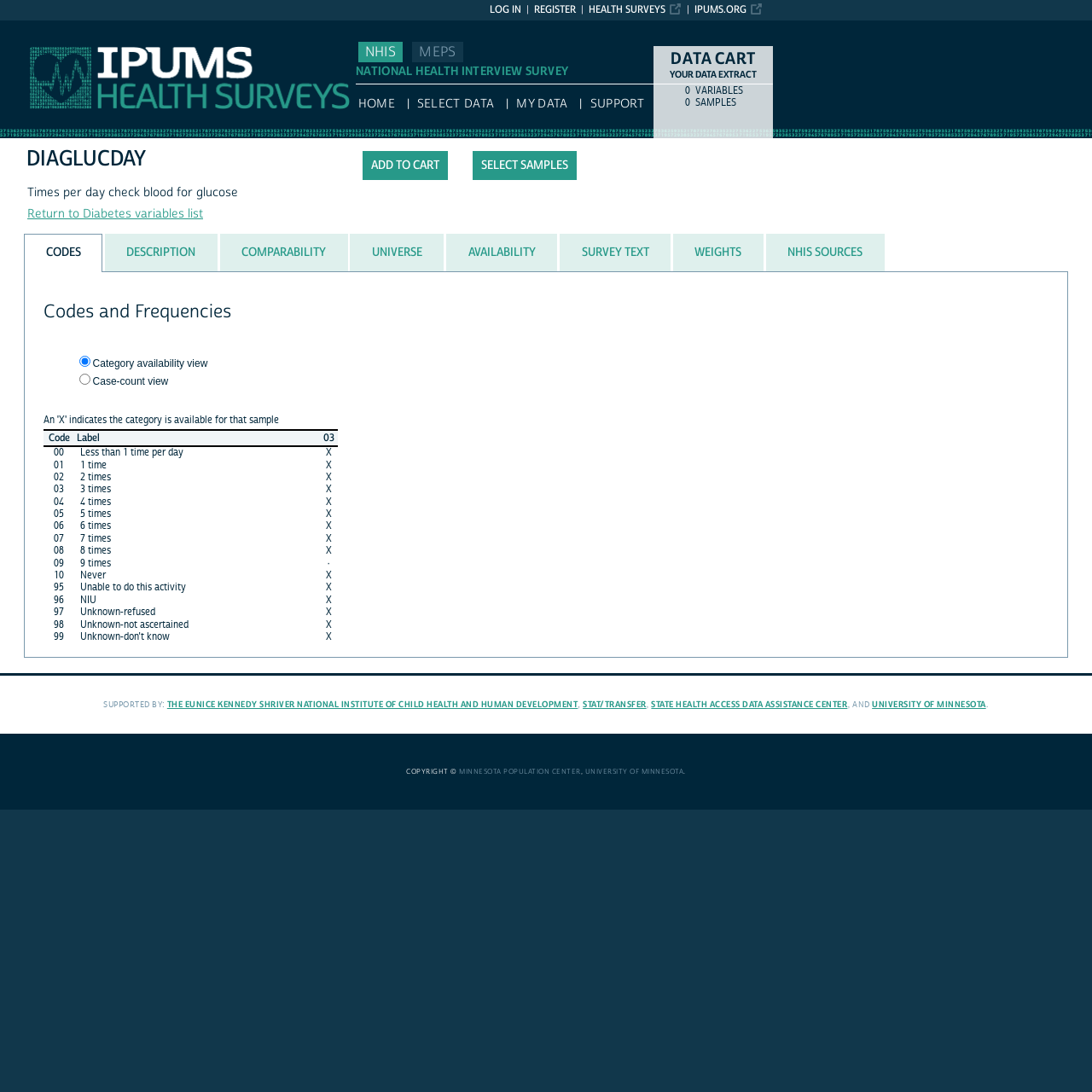Create an elaborate caption for the webpage.

The webpage is titled "IPUMS NHIS: descr: DIAGLUCDAY" and has a navigation menu at the top with links to "IPUMS.ORG", "HEALTH SURVEYS", "REGISTER", and "LOG IN". Below the navigation menu, there is a section with links to "NHIS" and "MEPS". 

To the left of this section, there is a heading "NATIONAL HEALTH INTERVIEW SURVEY" followed by links to "HOME", "SELECT DATA", "MY DATA", and "SUPPORT". 

On the right side of the page, there is a section titled "DATA CART" with a table containing two columns labeled "0" and "VARIABLES" and another table with two columns labeled "0" and "SAMPLES". 

Below this section, there is a button labeled "Add to cart" and a link to "SELECT SAMPLES". 

The main content of the page is focused on the variable "DIAGLUCDAY", which is described as "Times per day check blood for glucose". There is a link to return to the list of diabetes variables. 

Below this description, there is a tab list with eight tabs labeled "CODES", "DESCRIPTION", "COMPARABILITY", "UNIVERSE", "AVAILABILITY", "SURVEY TEXT", "WEIGHTS", and "NHIS SOURCES". The "CODES" tab is currently selected and displays a table with codes and frequencies. The table has three columns labeled "Code", "Label", and "03" and contains several rows with data. There are also two radio buttons above the table, one for "Category availability view" and one for "Case-count view", with the first one selected by default.